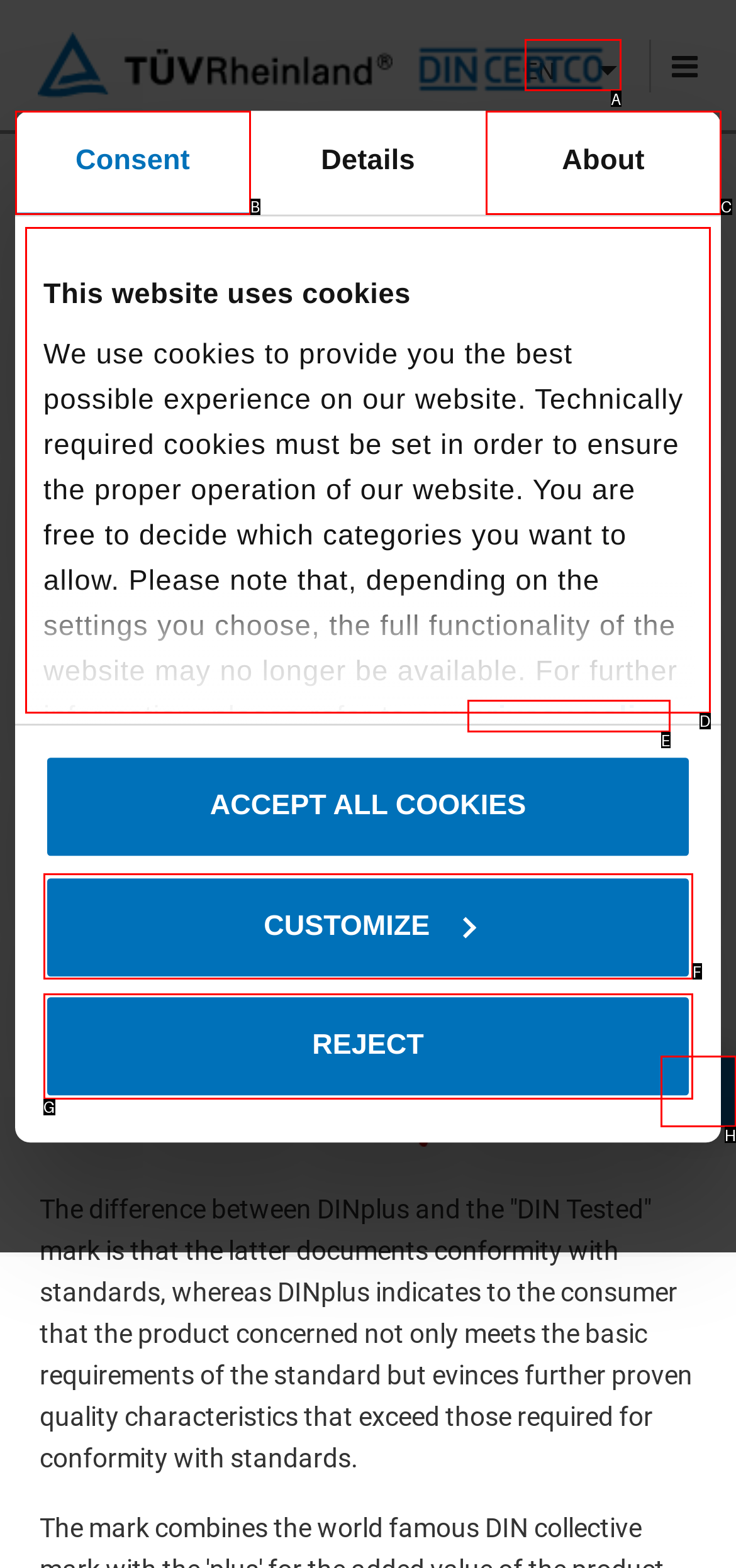Point out the UI element to be clicked for this instruction: Click the 'EN' combobox. Provide the answer as the letter of the chosen element.

A